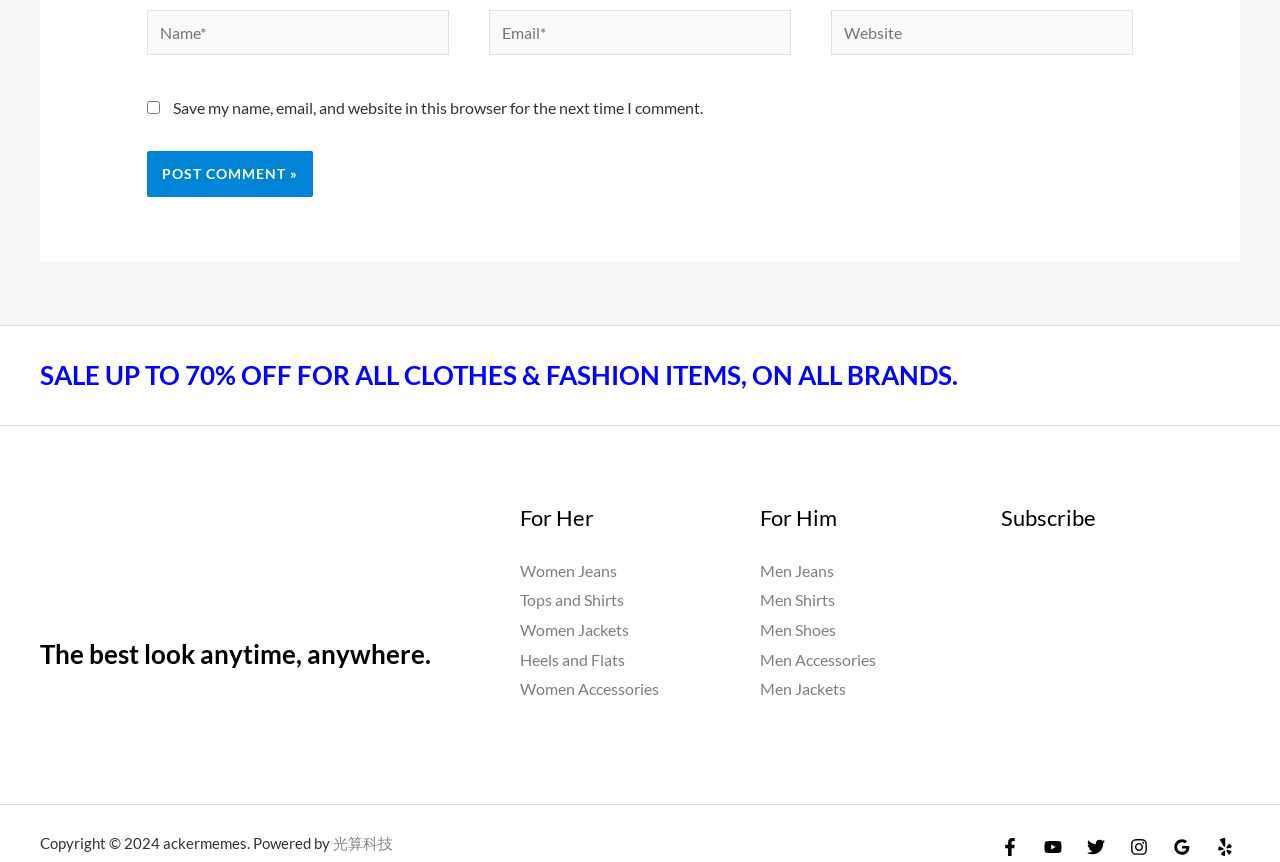Could you determine the bounding box coordinates of the clickable element to complete the instruction: "Subscribe to the newsletter"? Provide the coordinates as four float numbers between 0 and 1, i.e., [left, top, right, bottom].

[0.782, 0.581, 0.969, 0.619]